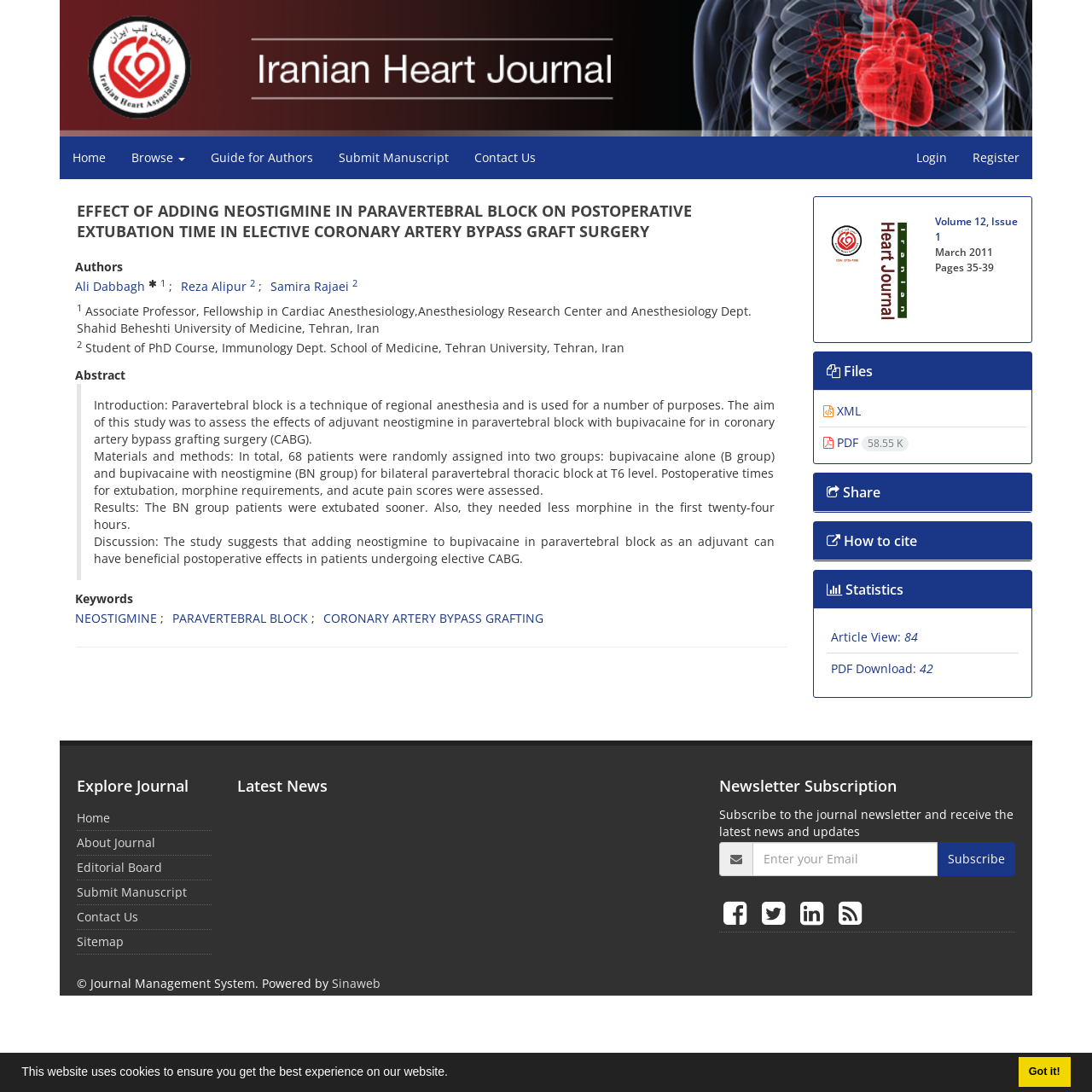Offer a meticulous description of the webpage's structure and content.

This webpage appears to be a scientific article published in the Iranian Heart Journal. At the top of the page, there is a banner with a cookie consent message and buttons to learn more or dismiss the message. Below the banner, there is a navigation menu with links to the journal's home page, browse, guide for authors, submit manuscript, contact us, login, and register.

The main content of the page is divided into sections. The first section displays the article's title, "EFFECT OF ADDING NEOSTIGMINE IN PARAVERTEBRAL BLOCK ON POSTOPERATIVE EXTUBATION TIME IN ELECTIVE CORONARY ARTERY BYPASS GRAFT SURGERY," and a list of authors with their affiliations and superscript numbers.

The abstract section follows, which provides an introduction to the study, its methods, results, and discussion. The introduction explains the purpose of the study, which is to assess the effects of adjuvant neostigmine in paravertebral block with bupivacaine for coronary artery bypass grafting surgery. The methods section describes the study's design, including the random assignment of 68 patients into two groups. The results section presents the findings, including the extubation times, morphine requirements, and acute pain scores. The discussion section interprets the results and suggests that adding neostigmine to bupivacaine in paravertebral block can have beneficial postoperative effects.

Below the abstract, there are links to keywords related to the study, including neostigmine, paravertebral block, and coronary artery bypass grafting. A horizontal separator line divides the abstract from the next section, which displays the journal's information, including its title, volume, issue, and page numbers.

On the right side of the page, there are links to download the article in XML and PDF formats, as well as buttons to share the article, cite it, and view its statistics. The page also displays the number of article views and PDF downloads.

At the bottom of the page, there are three columns of links and information. The left column provides links to explore the journal, including its home page, about section, editorial board, and submission guidelines. The middle column displays the latest news, and the right column allows users to subscribe to the journal's newsletter and provides links to the journal's social media profiles. The page ends with a copyright notice and a powered-by message.